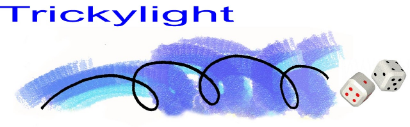What is the shape of the line below the text? Analyze the screenshot and reply with just one word or a short phrase.

Swooping